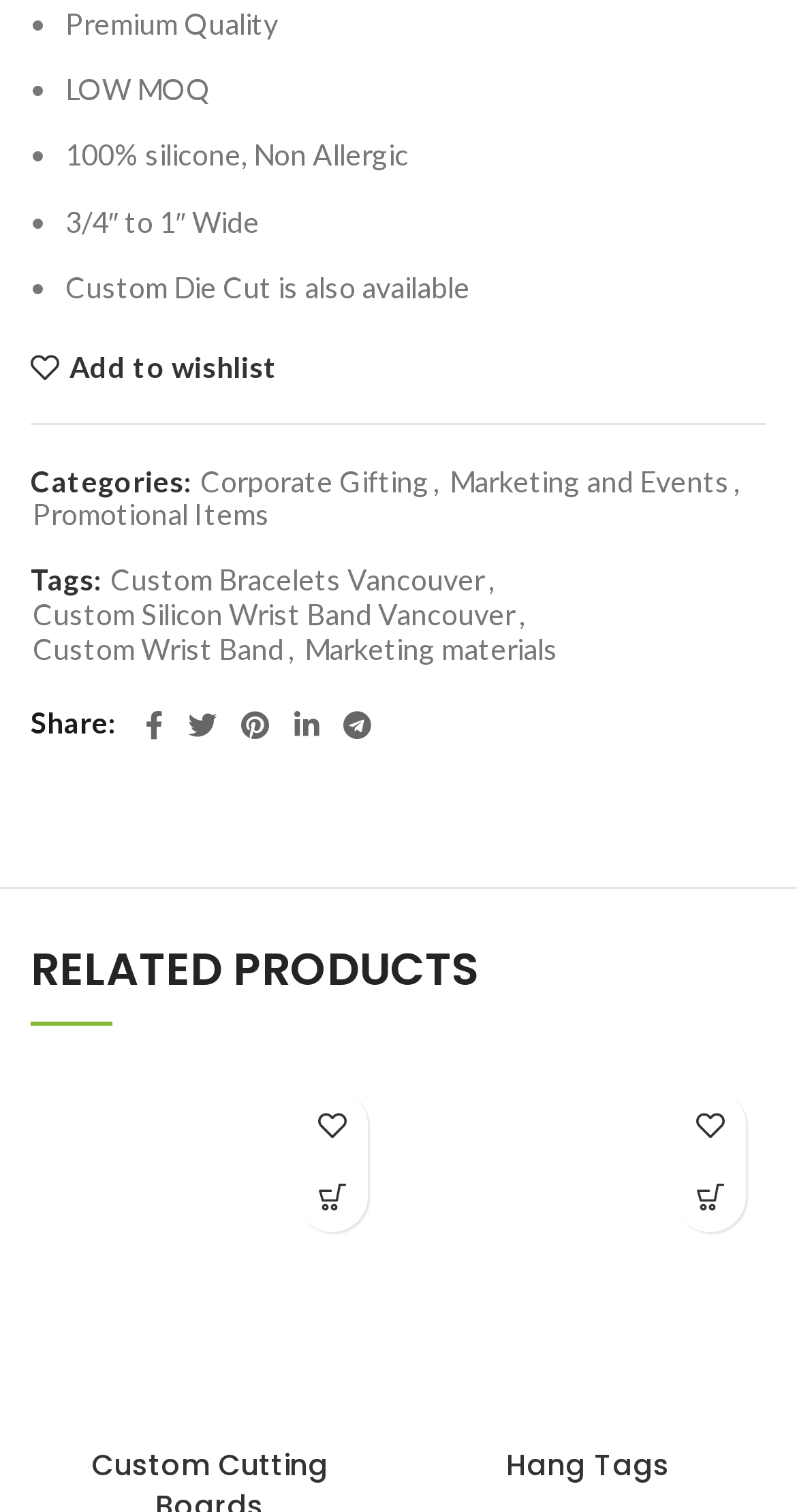Please locate the bounding box coordinates of the element that should be clicked to achieve the given instruction: "View Corporate Gifting category".

[0.251, 0.307, 0.538, 0.33]